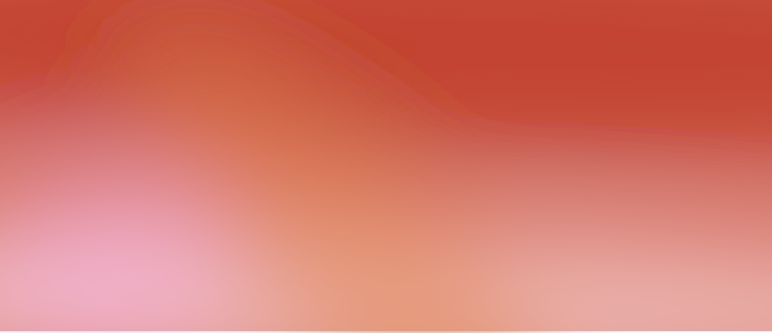What is the purpose of the banner?
Please provide a single word or phrase as the answer based on the screenshot.

To entice users to subscribe